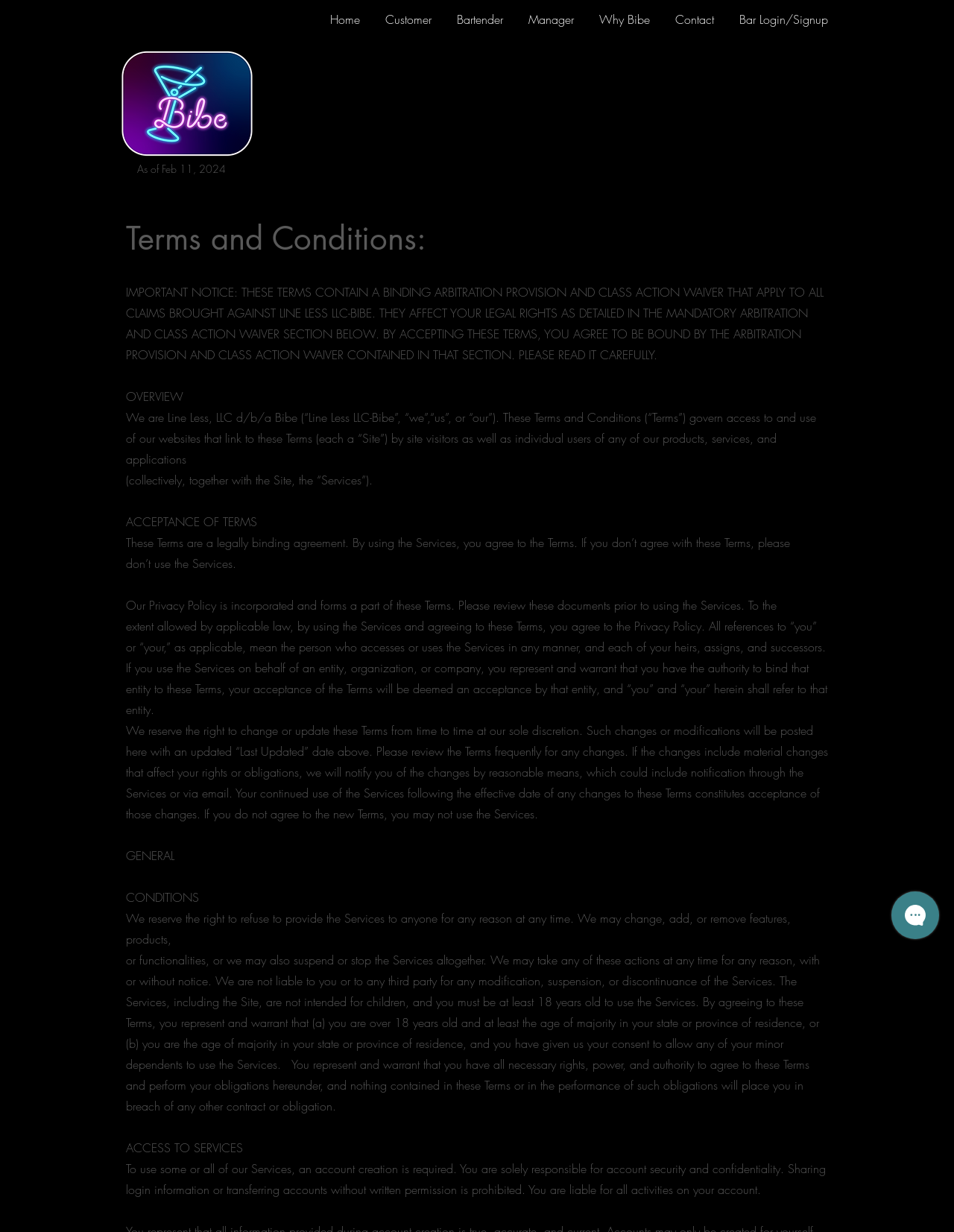What is the minimum age required to use the services?
Utilize the image to construct a detailed and well-explained answer.

According to the terms and conditions, 'The Services, including the Site, are not intended for children, and you must be at least 18 years old to use the Services.' This implies that the minimum age required to use the services is 18.